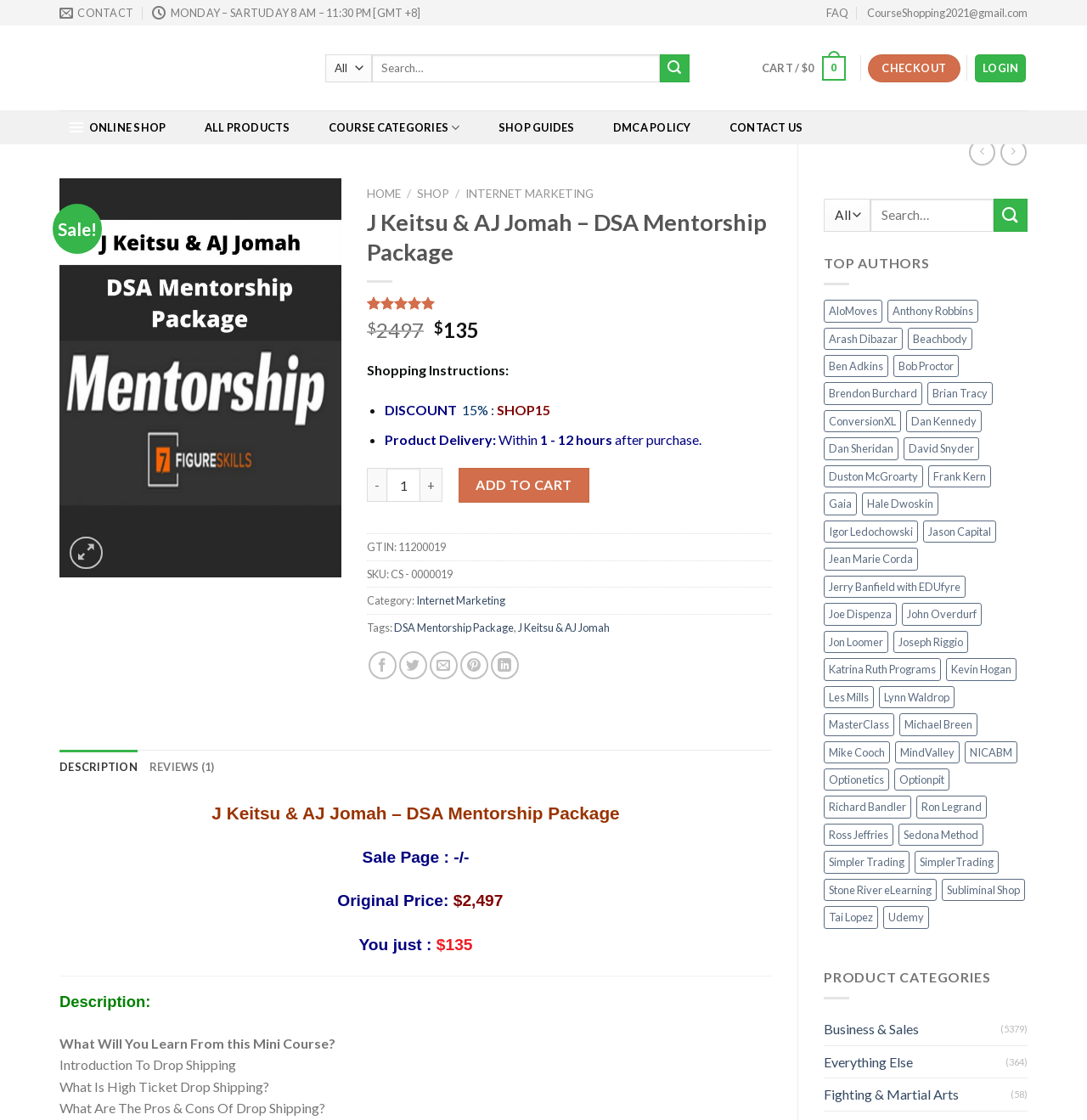Find and extract the text of the primary heading on the webpage.

J Keitsu & AJ Jomah – DSA Mentorship Package